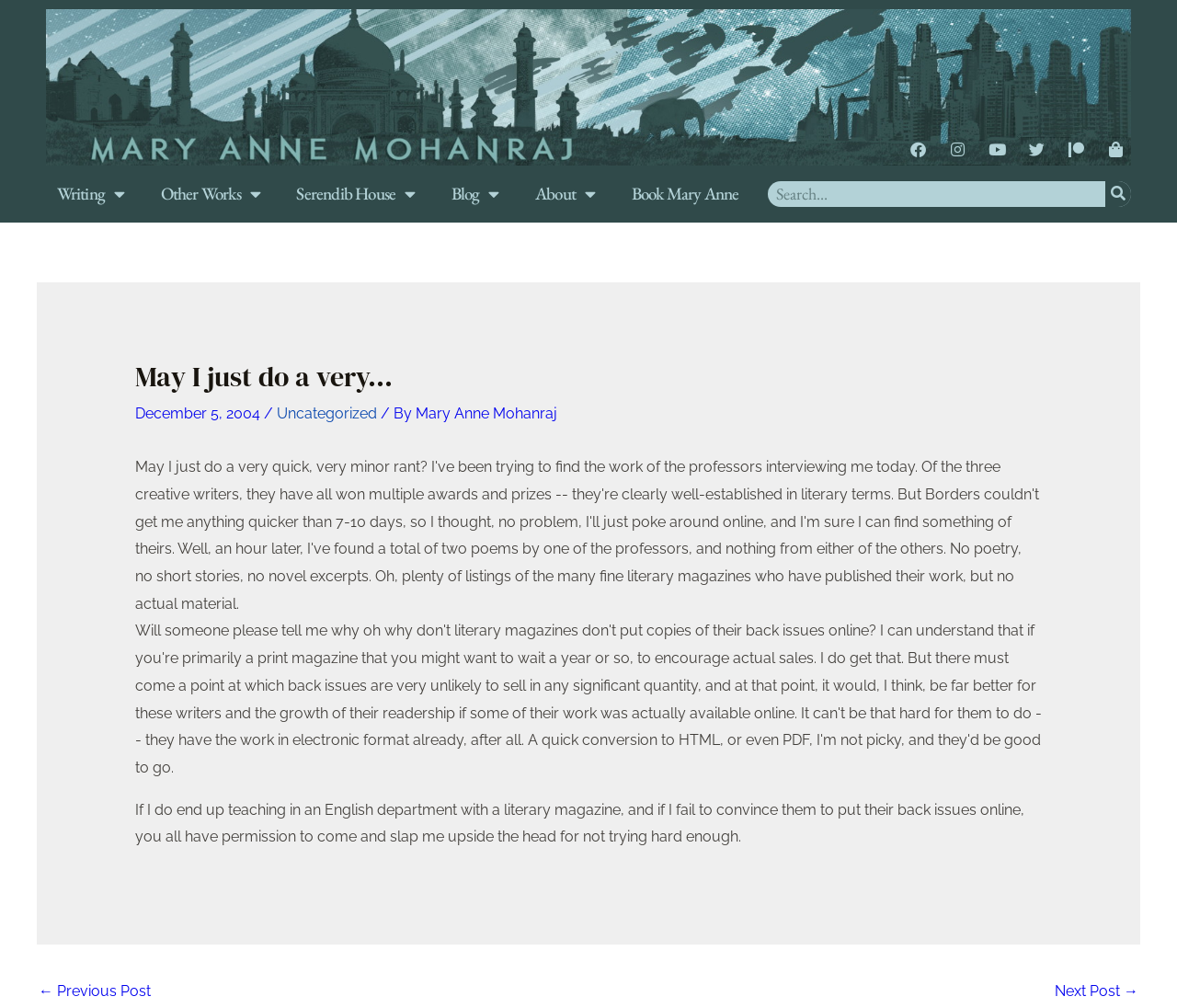Identify and extract the heading text of the webpage.

May I just do a very…